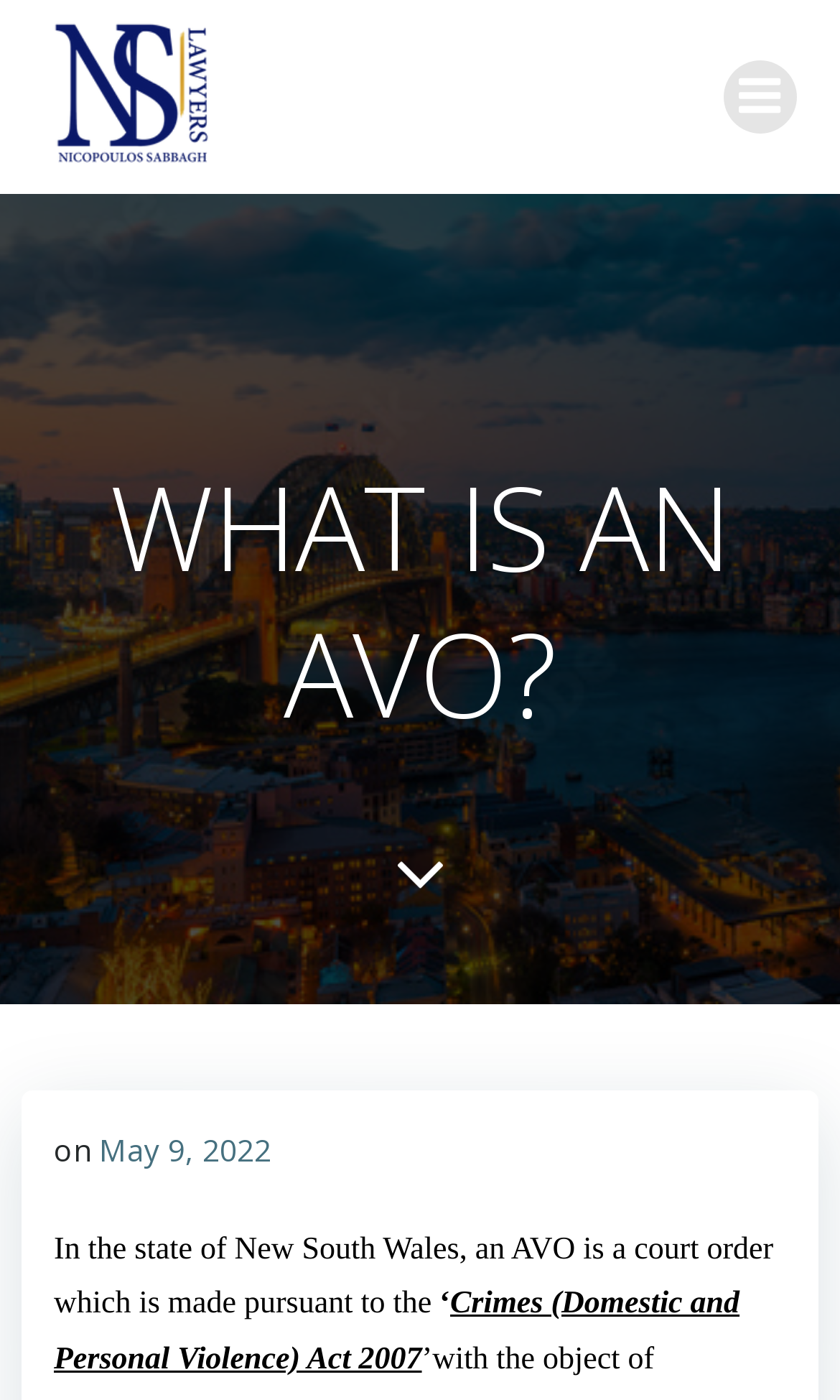What is the date of the latest article?
Please ensure your answer to the question is detailed and covers all necessary aspects.

I found the date of the latest article by looking at the link element with the text 'May 9, 2022'. This suggests that the latest article was published on this date.